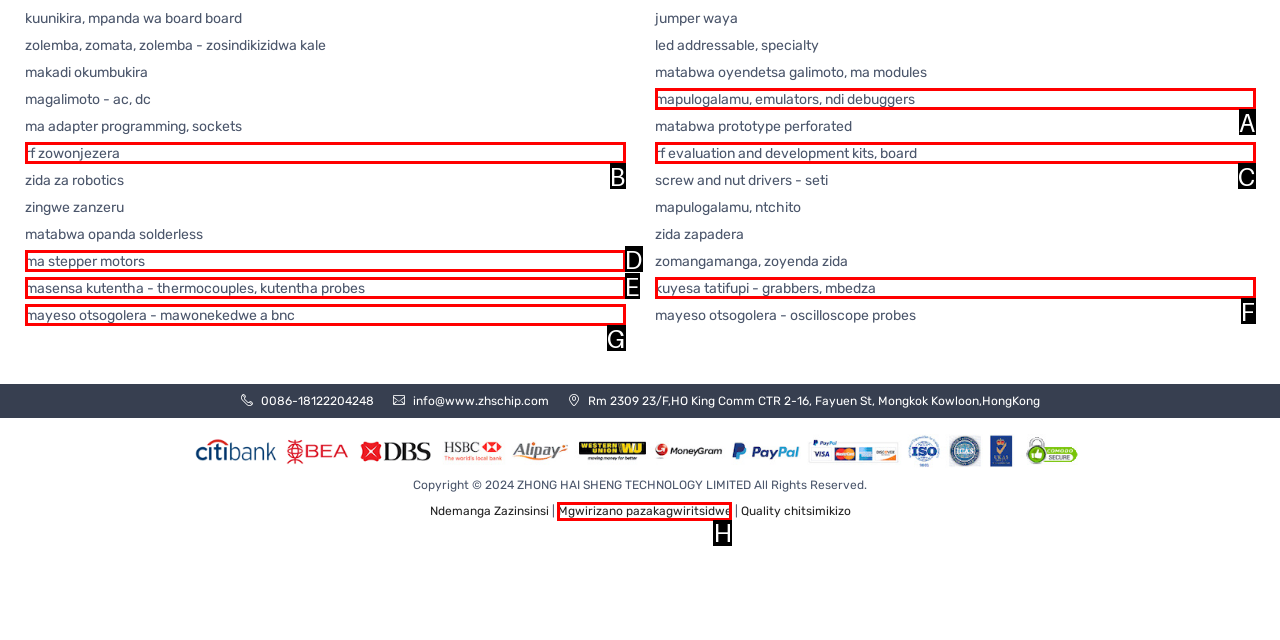Point out the option that aligns with the description: mapulogalamu, emulators, ndi debuggers
Provide the letter of the corresponding choice directly.

A